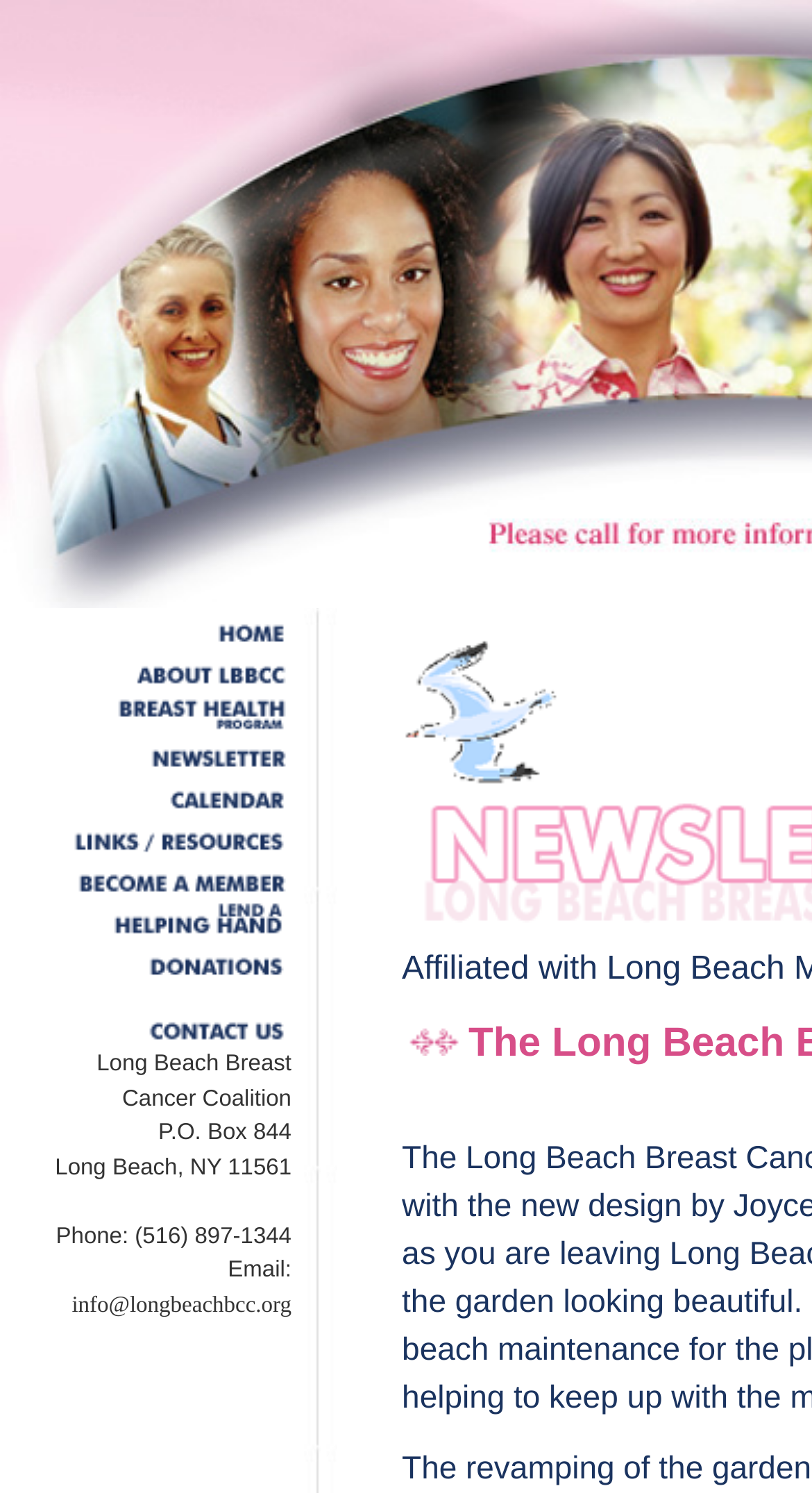How many links are there in the top section of the webpage?
Answer with a single word or short phrase according to what you see in the image.

9